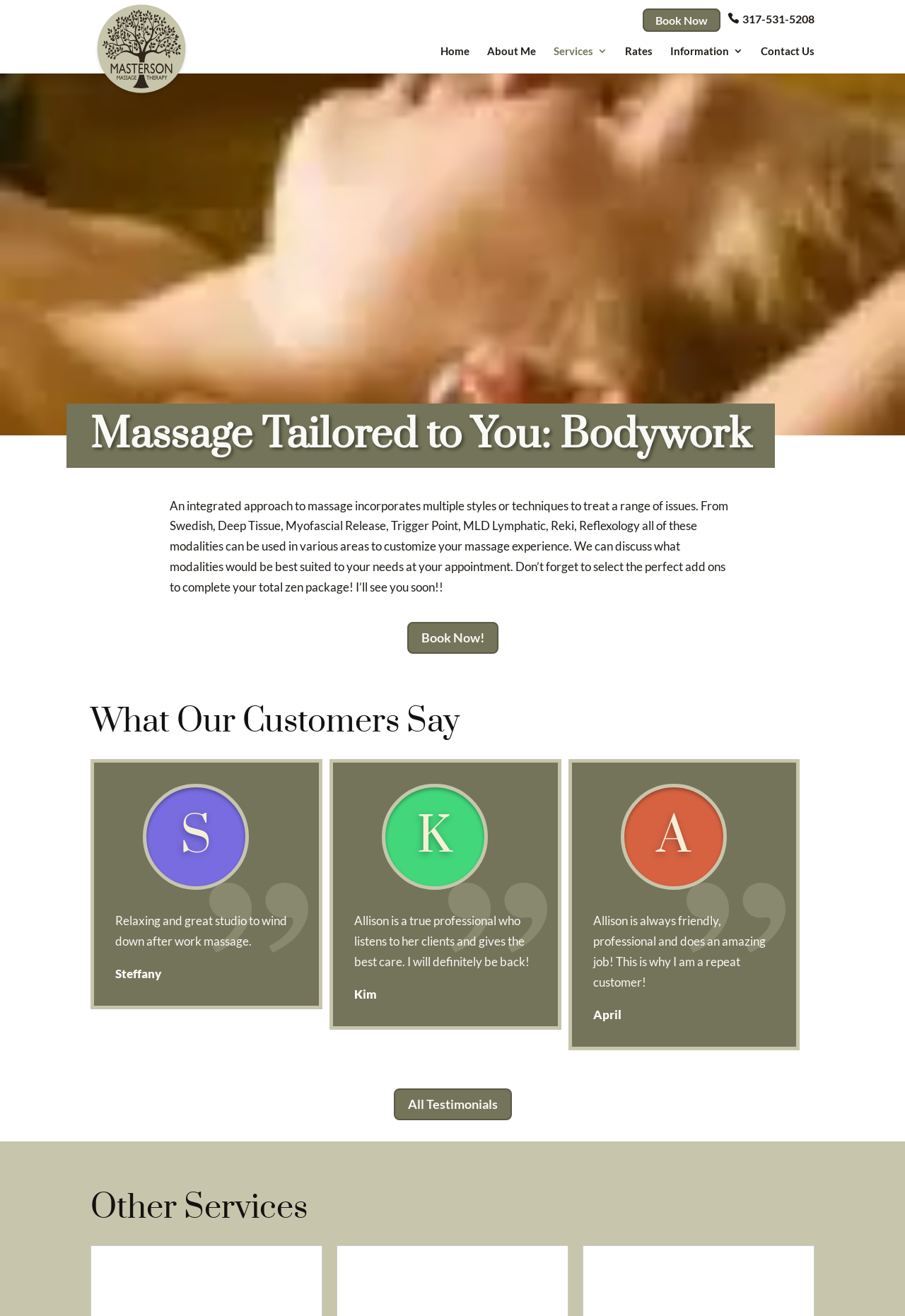Detail the features and information presented on the webpage.

The webpage is about Masterson Massage Therapy, with a focus on customized massage experiences. At the top left, there is a logo image and a link to "Masterson Massage Therapy". On the top right, there are several links to navigate through the website, including "Book Now", a phone number, "Home", "About Me", "Services", "Rates", "Information", and "Contact Us".

Below the navigation links, there is a heading that reads "Massage Tailored to You: Bodywork". Underneath this heading, there is a paragraph of text that explains the integrated approach to massage, incorporating multiple styles and techniques to treat a range of issues. This text is positioned in the middle of the page, spanning from the left to the right.

On the right side of the page, there is a "Book Now!" link. Below this link, there is a heading that reads "What Our Customers Say". This section features several customer testimonials, each with a quote and the customer's name. The testimonials are positioned in a vertical column, with the quotes on top and the names below.

At the bottom of the page, there is a heading that reads "Other Services".